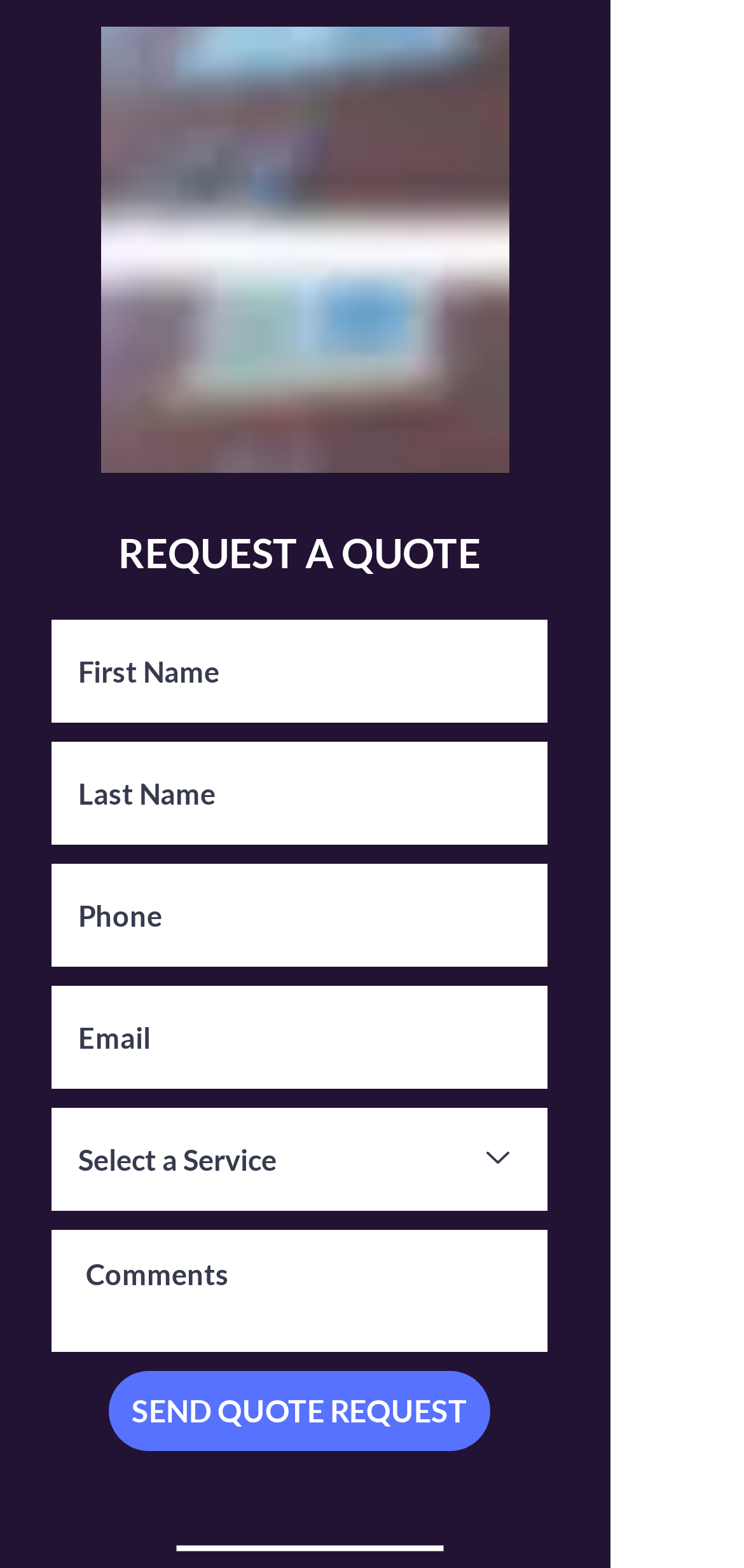How many textboxes are there in the form?
Please provide a single word or phrase as the answer based on the screenshot.

5